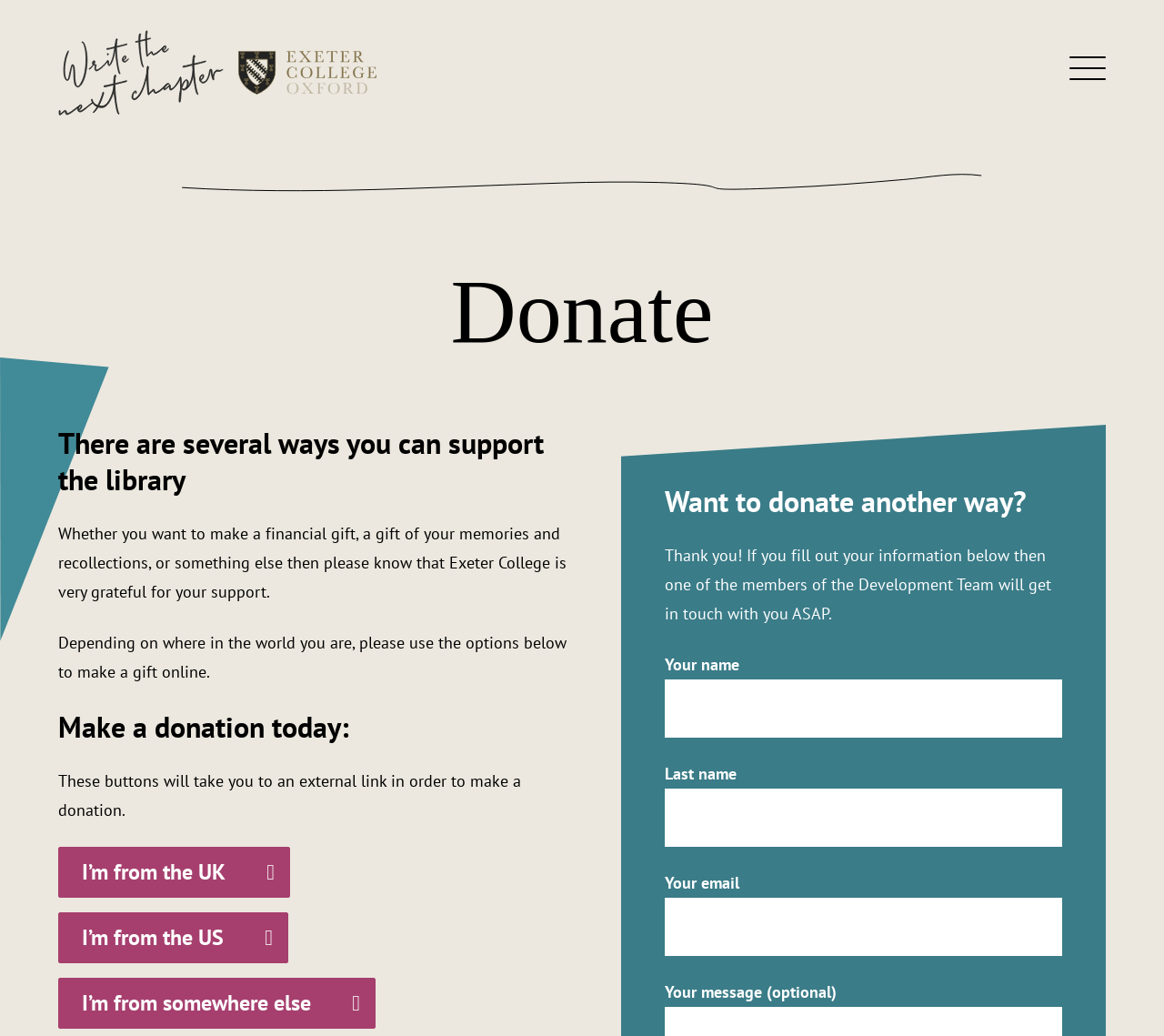Give an extensive and precise description of the webpage.

The webpage is about donating to the Exeter College Oxford Library. At the top, there is a link to "Exeter College Oxford Library Restoration - Write your own chapter" and a main navigation menu with links to "Home", "Our Plans", "Stories & Updates", "Naming Opportunities", "Contact", and "Donate". 

Below the navigation menu, there is a heading that reads "Donate" and a subheading that says "There are several ways you can support the library". The text explains that the library is grateful for any support, whether it's a financial gift, a gift of memories, or something else. 

Further down, there is a section that says "Make a donation today:" with three links to make a donation online, depending on the user's location: UK, US, or somewhere else. Each link has a flag icon next to it. 

To the right of the donation links, there is a section that says "Want to donate another way?" with a form to fill out to get in touch with the Development Team. The form has fields for the user's name, last name, email, and an optional message.